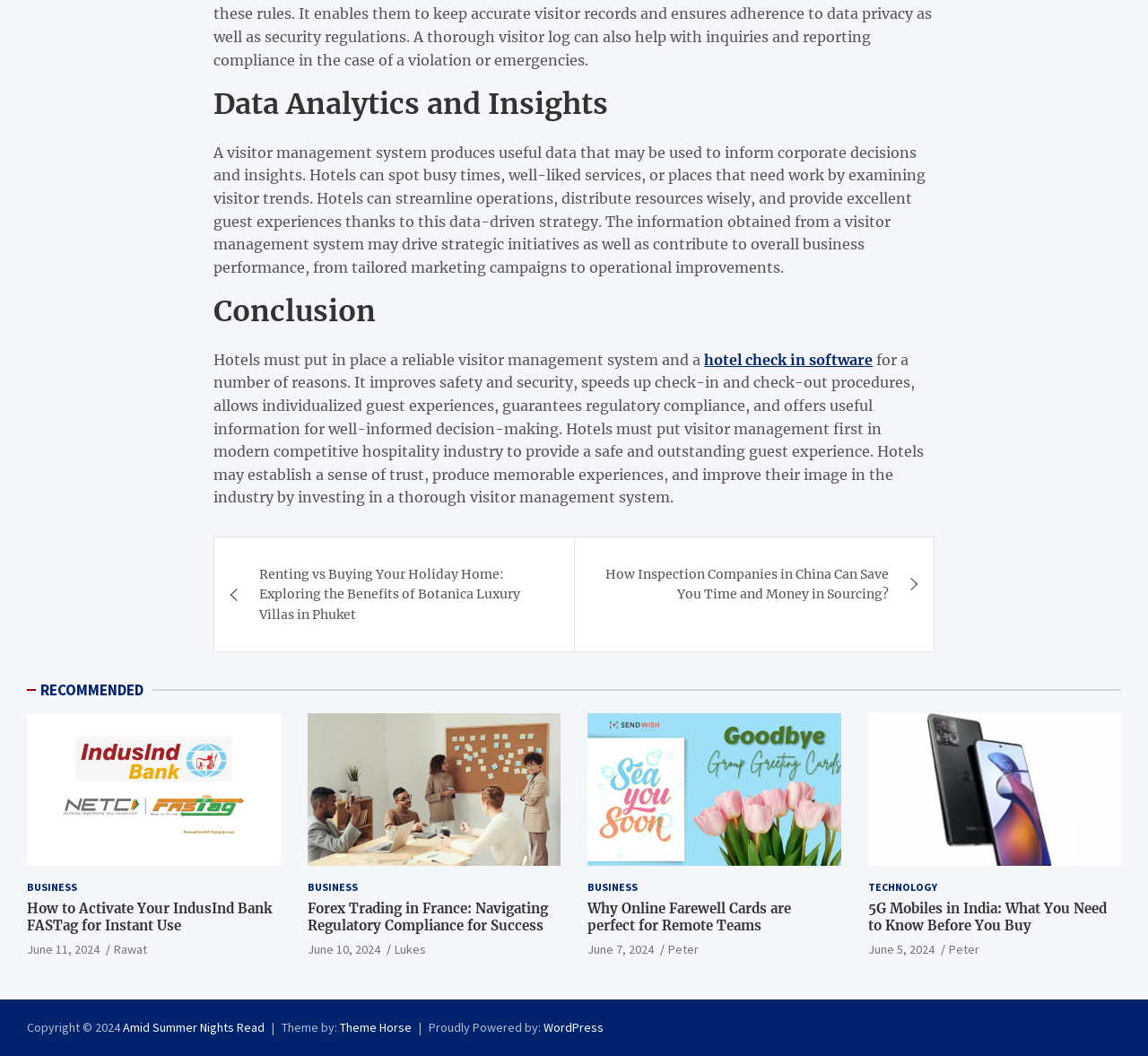Please mark the clickable region by giving the bounding box coordinates needed to complete this instruction: "Explore 'Forex Trading in France: Navigating Regulatory Compliance for Success'".

[0.268, 0.676, 0.488, 0.82]